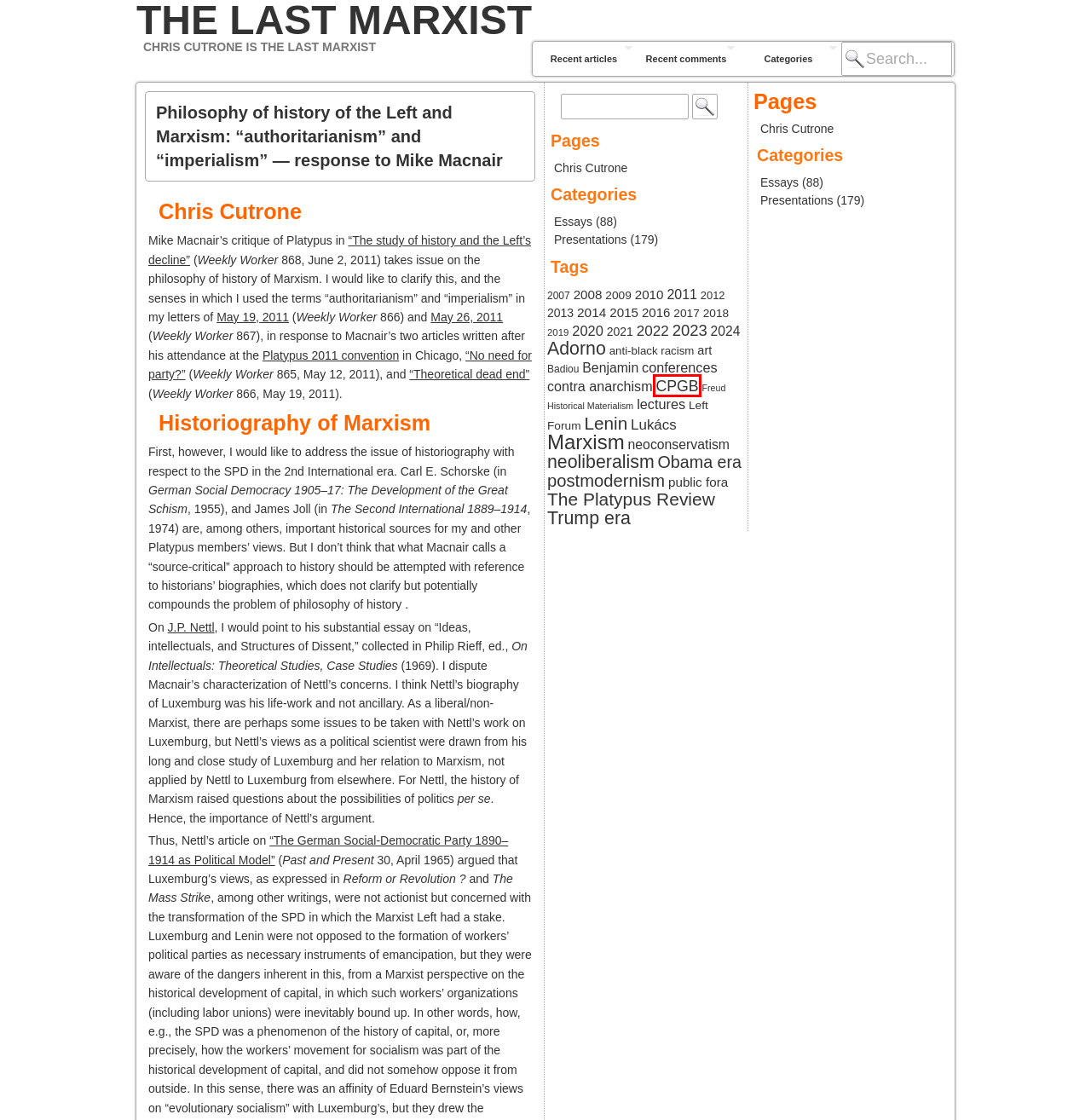Review the screenshot of a webpage containing a red bounding box around an element. Select the description that best matches the new webpage after clicking the highlighted element. The options are:
A. The Last Marxist
B. Obama era »  The Last Marxist
C. Left Forum »  The Last Marxist
D. CPGB »  The Last Marxist
E. contra anarchism »  The Last Marxist
F. neoliberalism »  The Last Marxist
G. 2017 »  The Last Marxist
H. public fora »  The Last Marxist

D